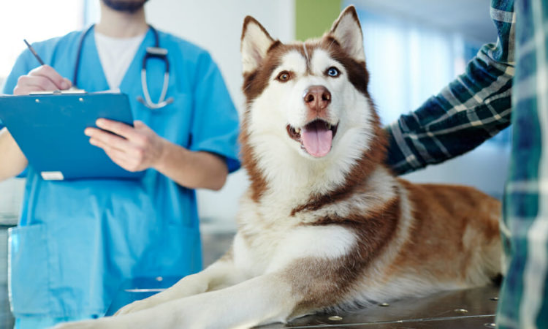Write a descriptive caption for the image, covering all notable aspects.

In this heartwarming veterinary scene, a friendly Siberian Husky is being examined by a veterinarian while its owner looks on with close attention. The dog, with its striking blue and brown eyes, is comfortably resting on an examination table, radiating a sense of calmness and trust. The veterinarian, dressed in a teal scrubs uniform adorned with a stethoscope, is focused on taking notes with a clipboard, signifying a thorough check-up. Meanwhile, the owner, clad in a plaid shirt, offers reassurance, embodying the strong bond between pets and their guardians. This setting highlights the importance of regular veterinary care and the attentive approach necessary to ensure the health and well-being of aging pets.